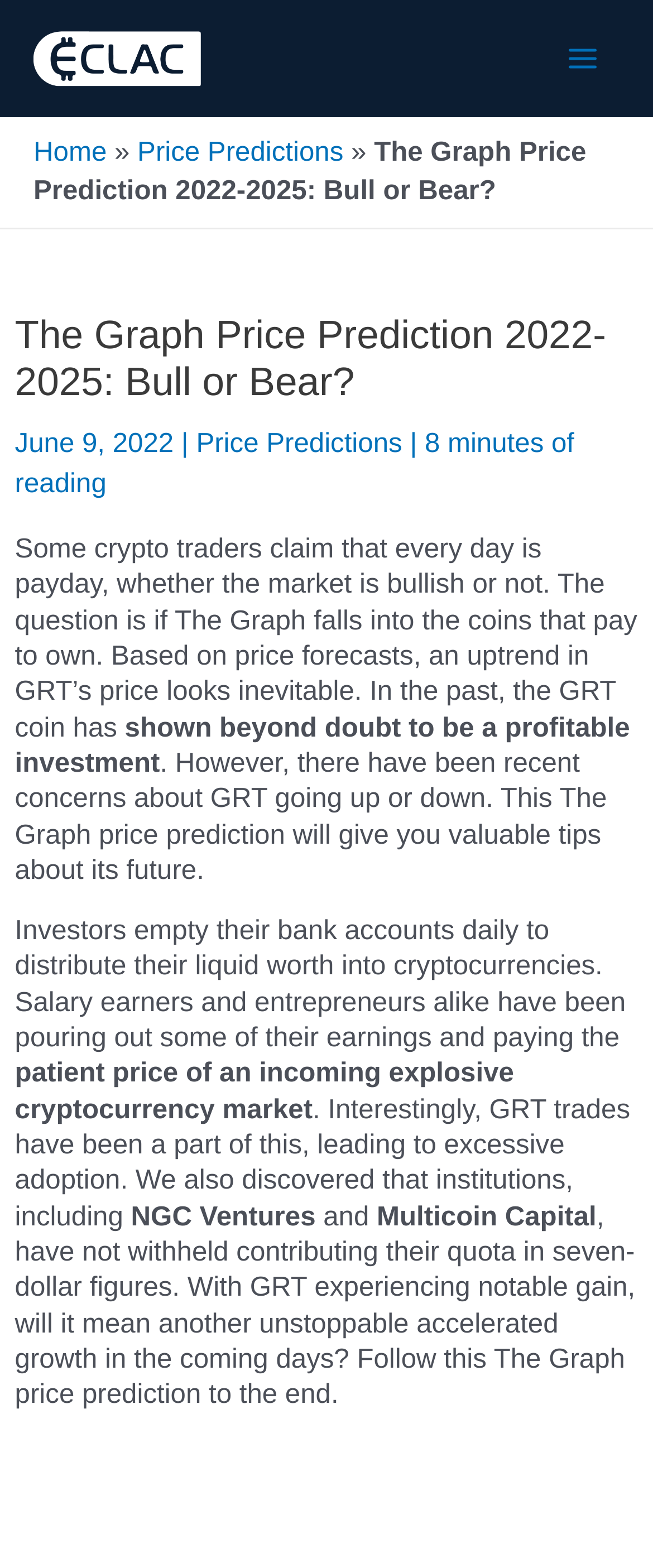Please determine the bounding box coordinates for the UI element described here. Use the format (top-left x, top-left y, bottom-right x, bottom-right y) with values bounded between 0 and 1: Price Predictions

[0.3, 0.273, 0.616, 0.292]